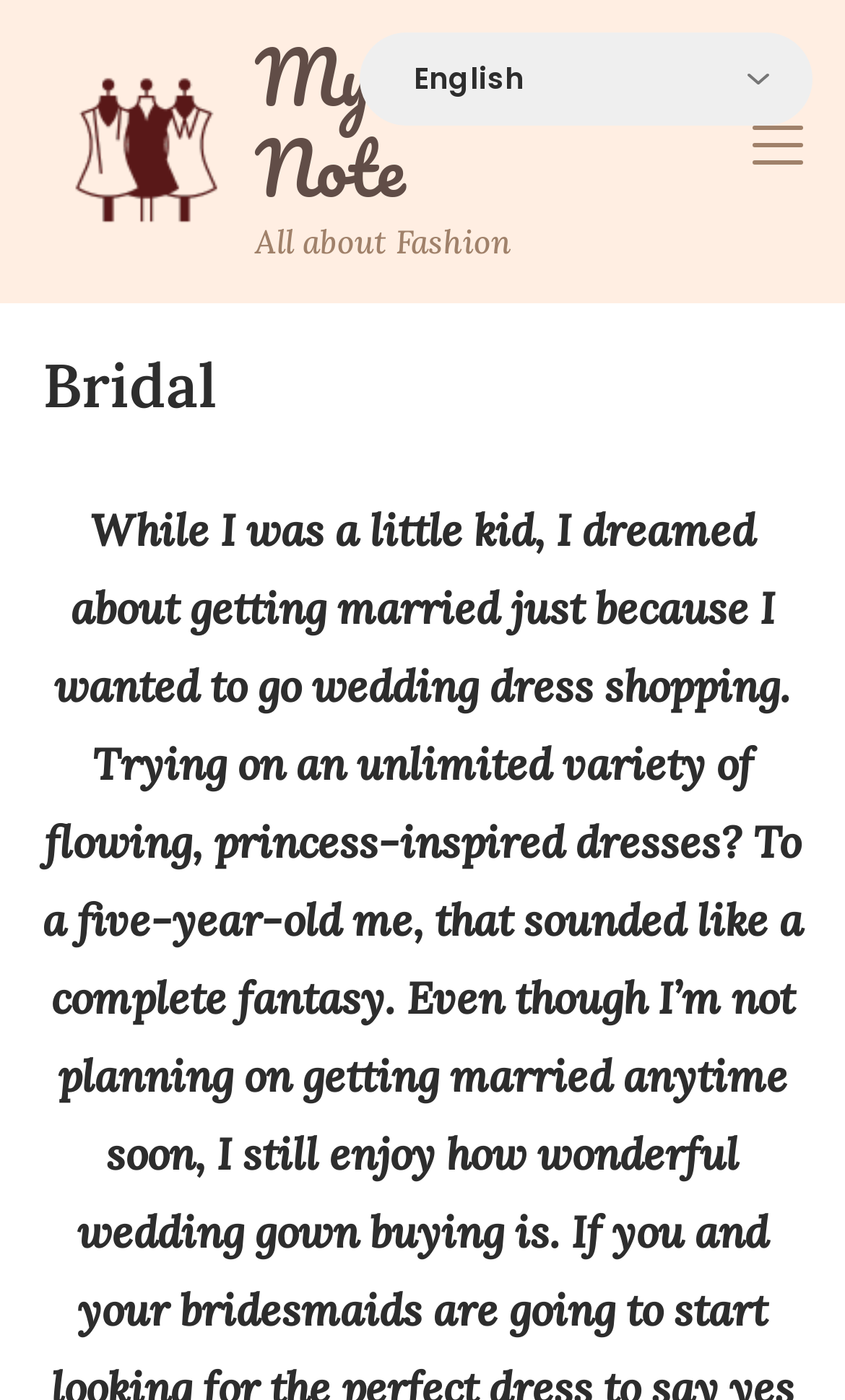Provide the bounding box coordinates for the specified HTML element described in this description: "My Fashion Note". The coordinates should be four float numbers ranging from 0 to 1, in the format [left, top, right, bottom].

[0.302, 0.023, 0.856, 0.152]